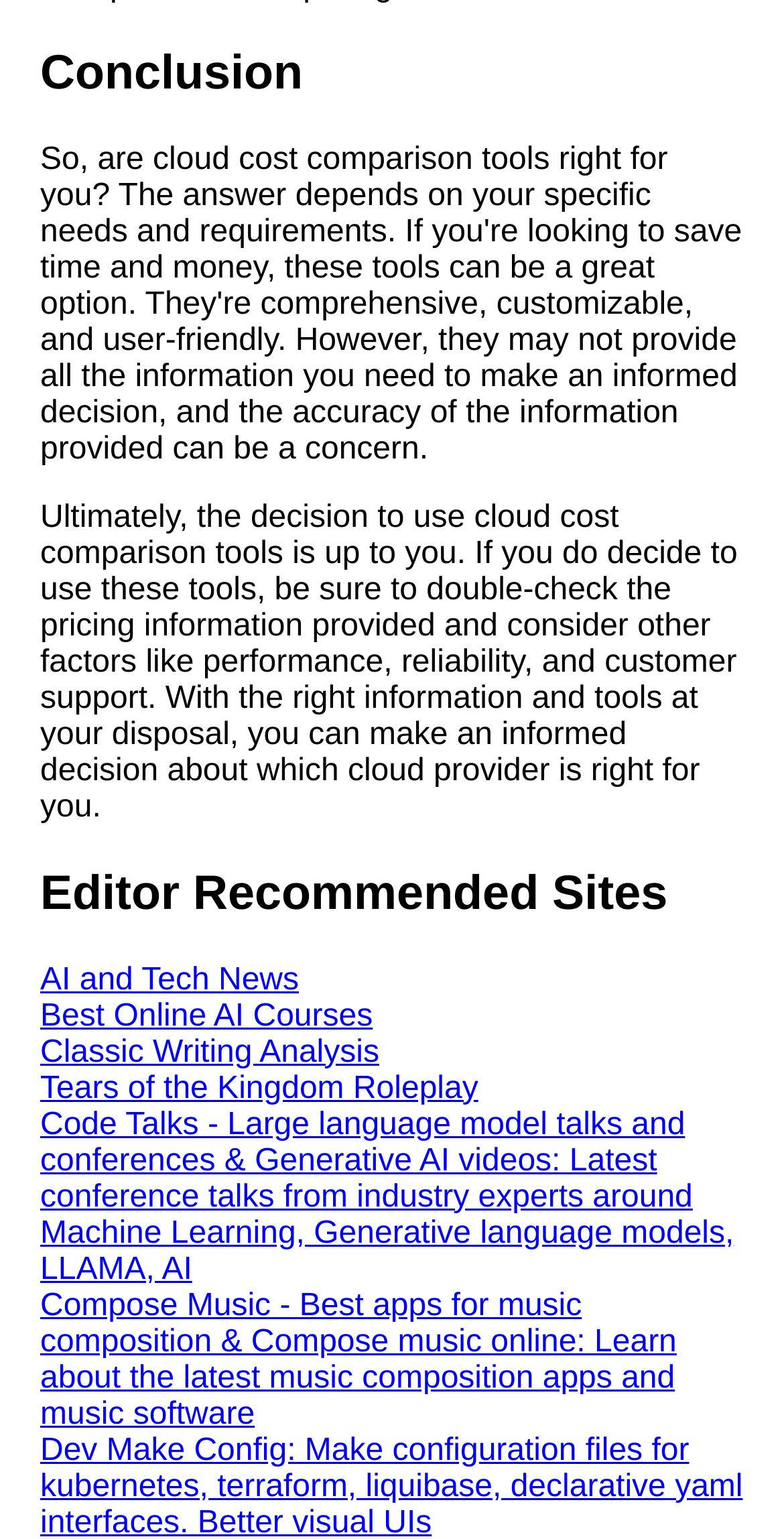Specify the bounding box coordinates of the element's area that should be clicked to execute the given instruction: "Visit the Editor Recommended Site for Best Online AI Courses". The coordinates should be four float numbers between 0 and 1, i.e., [left, top, right, bottom].

[0.051, 0.649, 0.475, 0.671]